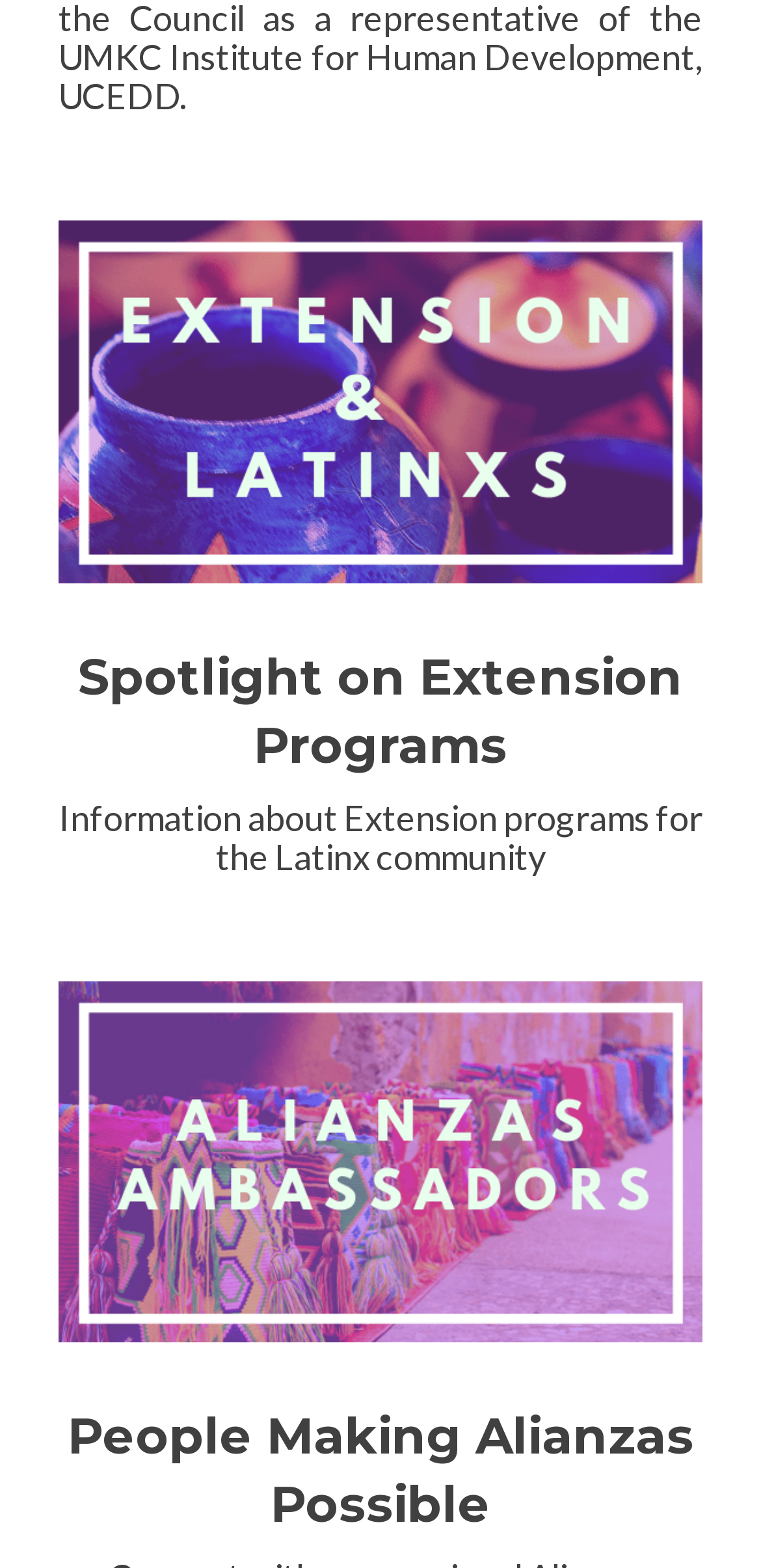Identify the bounding box of the UI element described as follows: "title="Extension & Latinos banner"". Provide the coordinates as four float numbers in the range of 0 to 1 [left, top, right, bottom].

[0.077, 0.141, 0.923, 0.372]